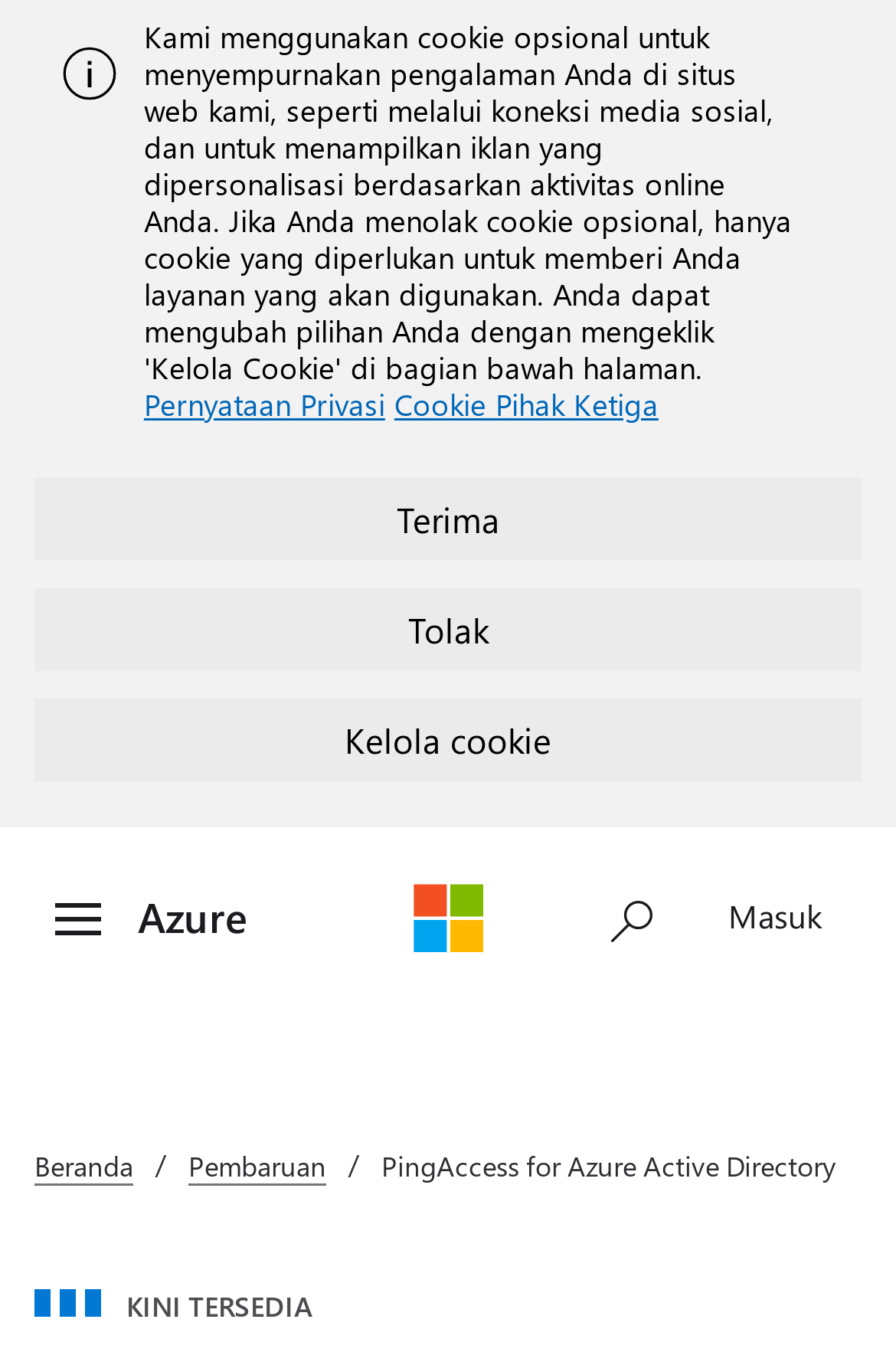What is the text of the static text element at the bottom of the webpage?
Answer the question based on the image using a single word or a brief phrase.

KINI TERSEDIA